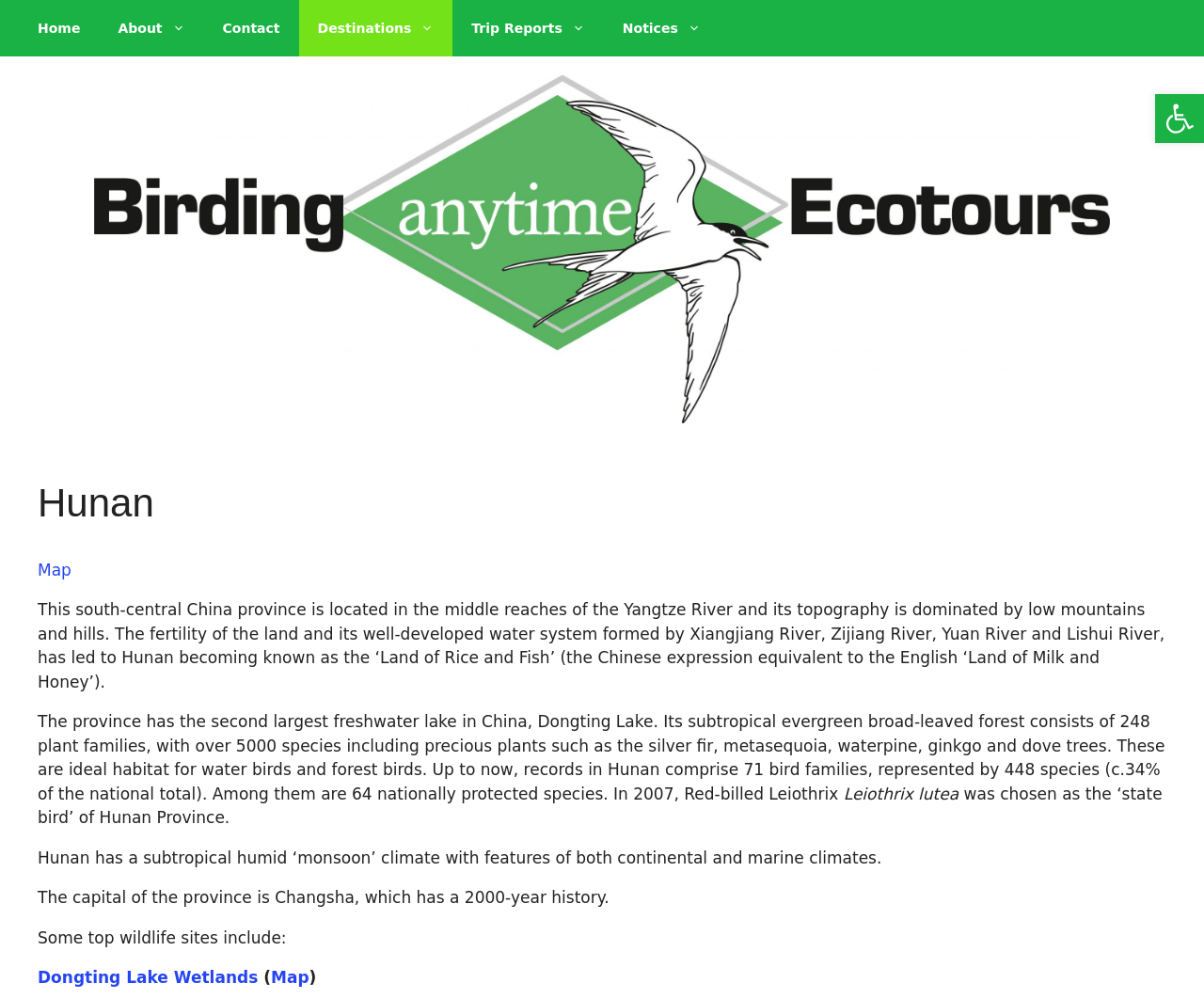Find the bounding box coordinates for the UI element whose description is: "Notices". The coordinates should be four float numbers between 0 and 1, in the format [left, top, right, bottom].

[0.501, 0.0, 0.597, 0.056]